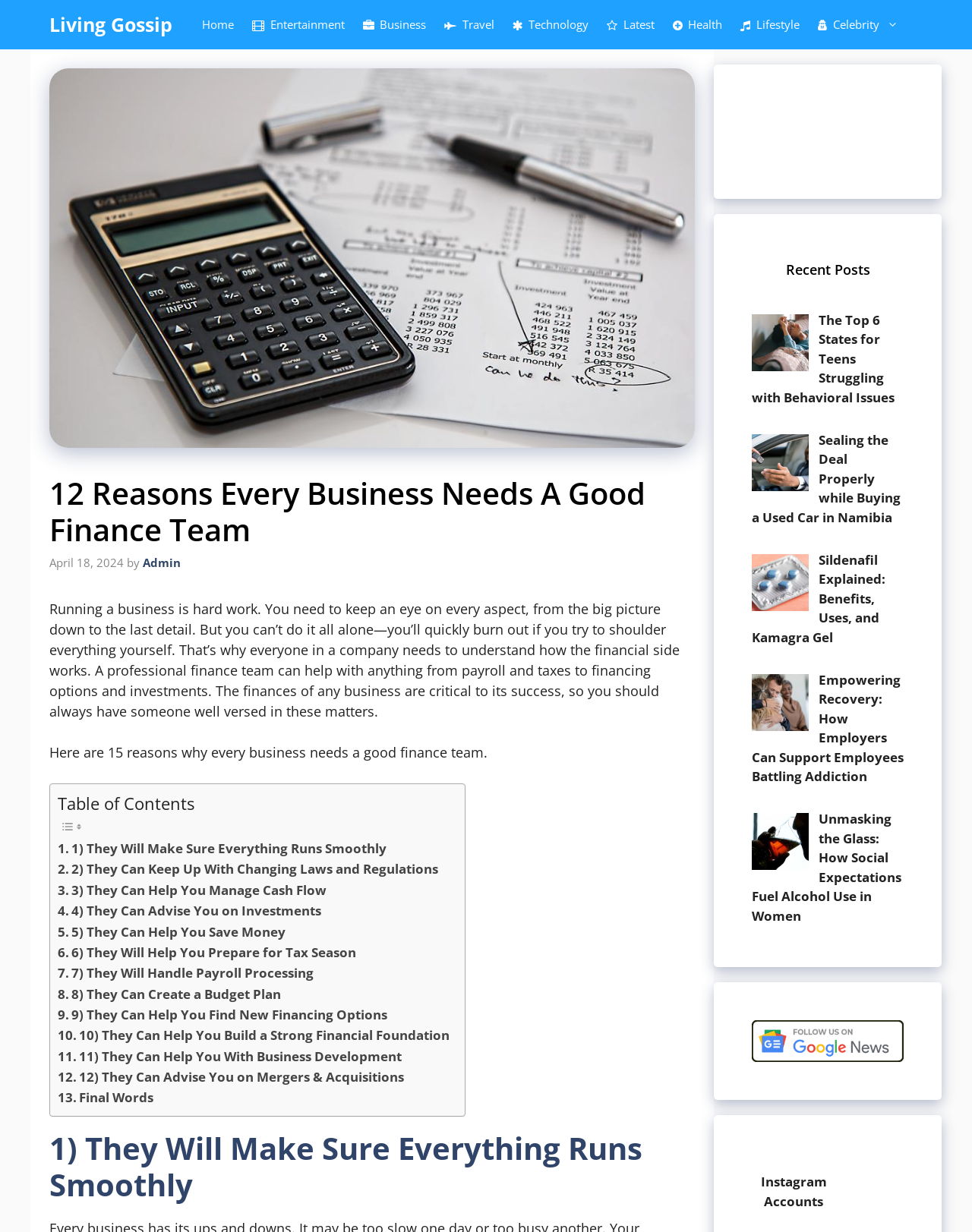Can you pinpoint the bounding box coordinates for the clickable element required for this instruction: "Click on the 'Home' link"? The coordinates should be four float numbers between 0 and 1, i.e., [left, top, right, bottom].

[0.198, 0.0, 0.25, 0.04]